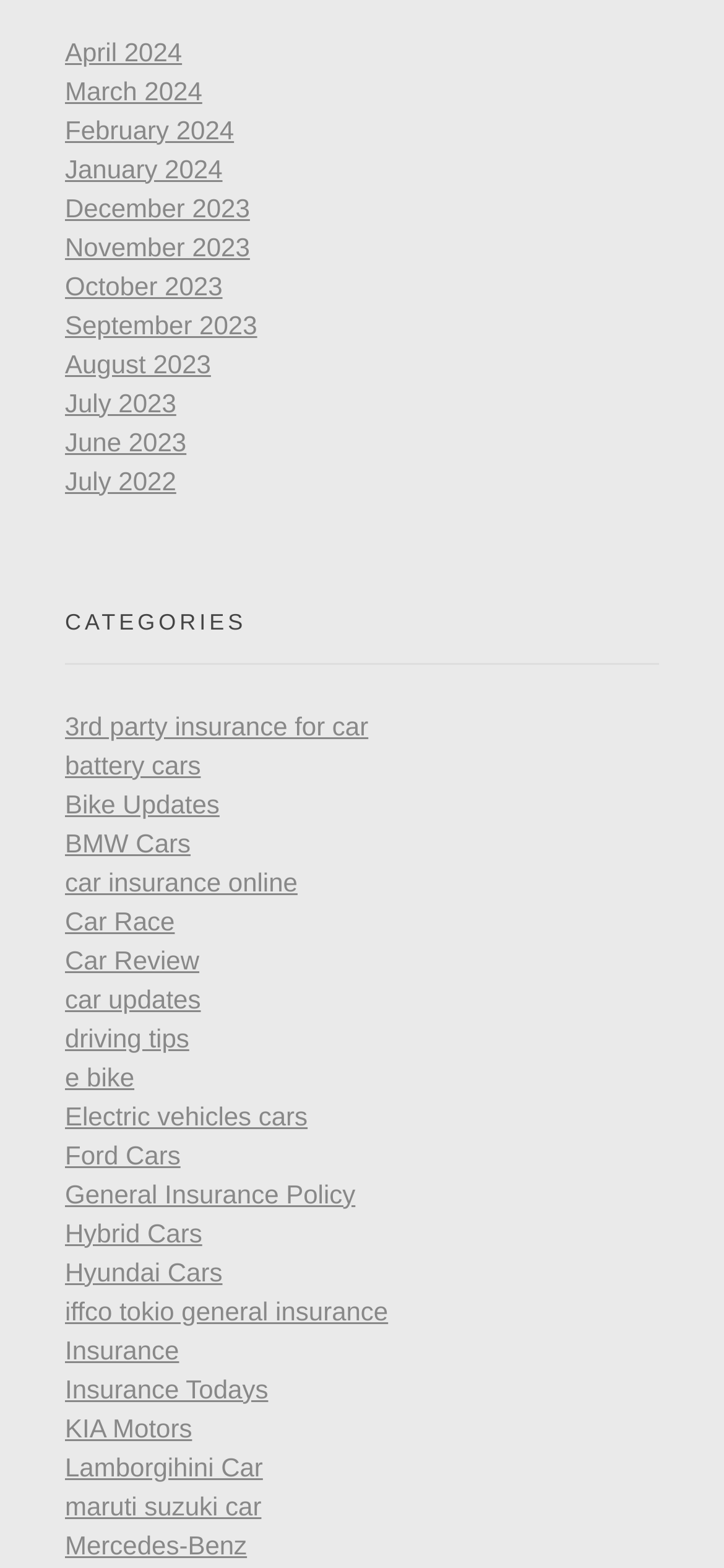Bounding box coordinates are specified in the format (top-left x, top-left y, bottom-right x, bottom-right y). All values are floating point numbers bounded between 0 and 1. Please provide the bounding box coordinate of the region this sentence describes: Insurance

[0.09, 0.851, 0.247, 0.87]